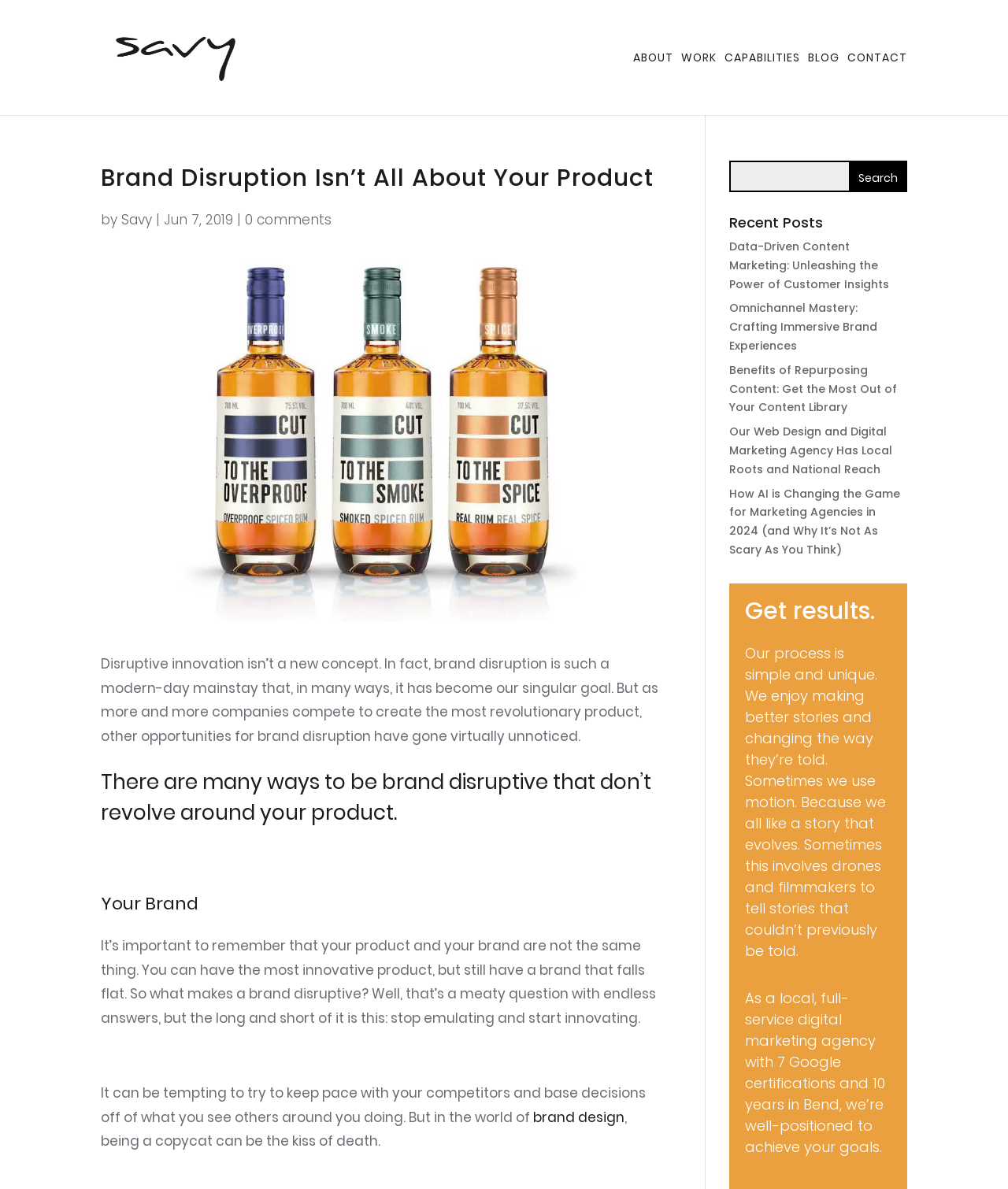Please locate the bounding box coordinates of the element's region that needs to be clicked to follow the instruction: "Learn more about brand design". The bounding box coordinates should be provided as four float numbers between 0 and 1, i.e., [left, top, right, bottom].

[0.529, 0.932, 0.62, 0.947]